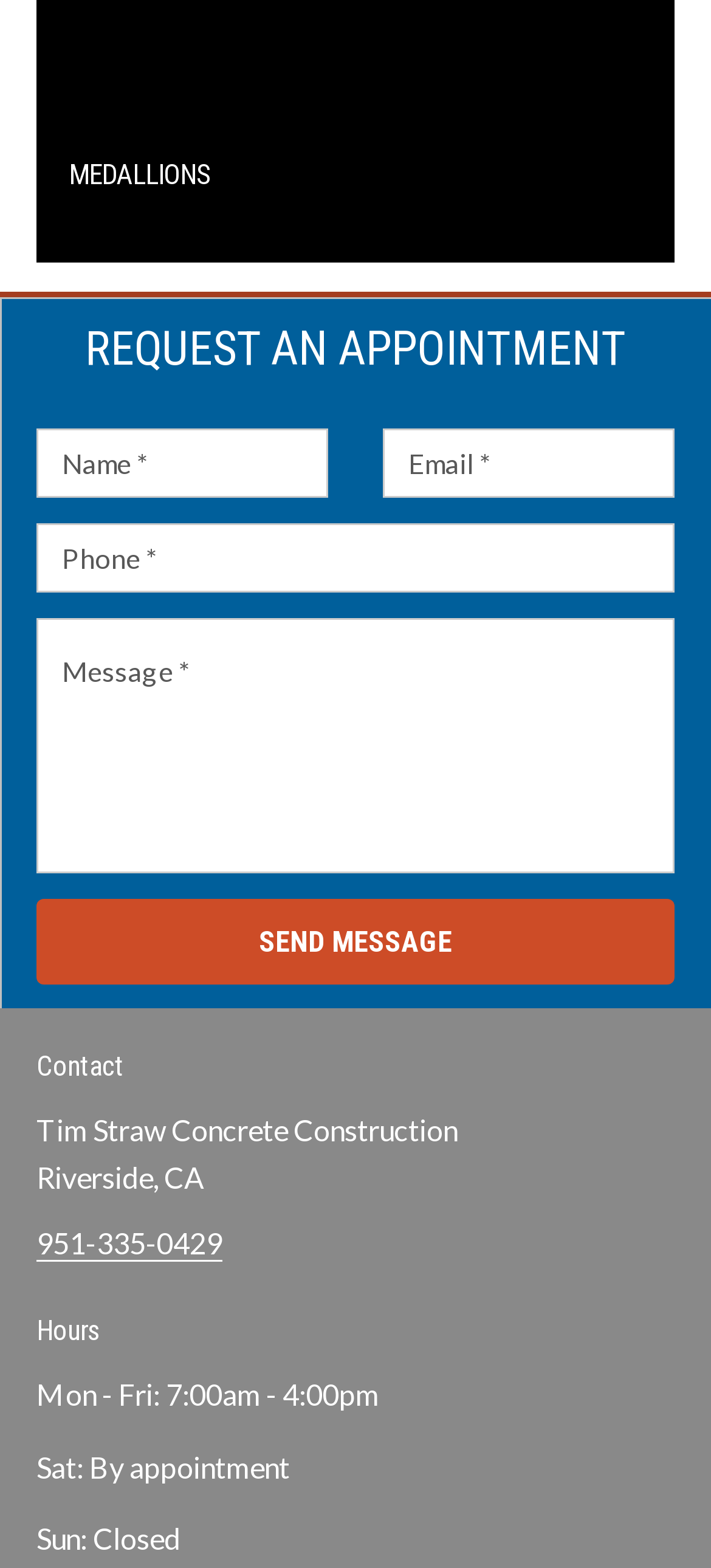Identify the bounding box coordinates for the UI element described as follows: "951-335-0429". Ensure the coordinates are four float numbers between 0 and 1, formatted as [left, top, right, bottom].

[0.051, 0.782, 0.313, 0.805]